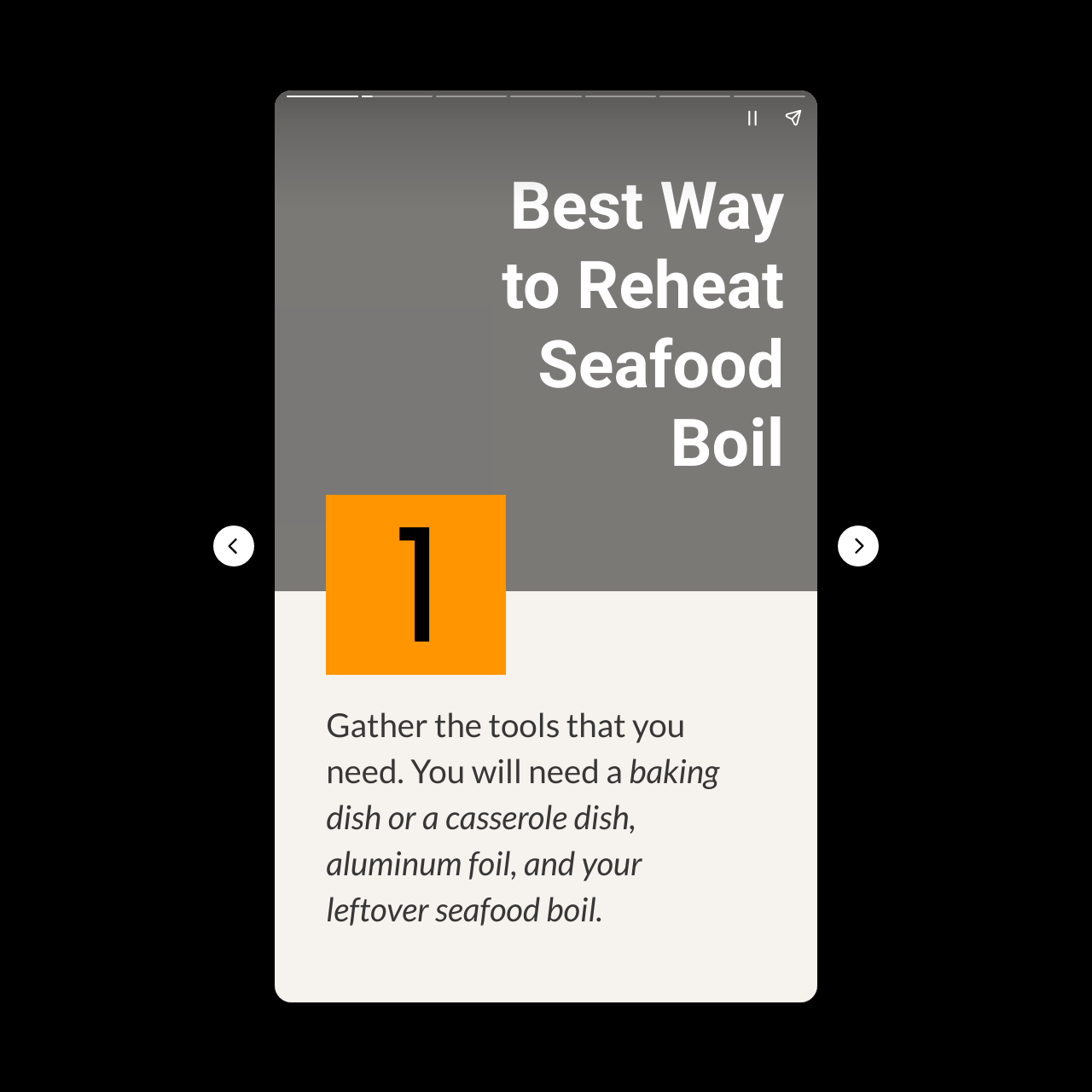Create a detailed narrative of the webpage’s visual and textual elements.

The webpage is about reheating seafood boils, with a focus on providing a guide on how to do it properly. At the top, there is a heading that reads "Best Way to Reheat Seafood Boil". Below this heading, there is a canvas element that spans the entire width of the page. 

On the left side of the page, near the top, there is a complementary section that contains two buttons: "Pause story" and "Share story". These buttons are positioned close to each other, with "Pause story" on the left and "Share story" on the right.

Further down the page, there is a heading that provides instructions on gathering the necessary tools for reheating seafood boils, including a baking dish, aluminum foil, and leftover seafood boil. This heading is positioned roughly in the middle of the page, with a significant amount of space above it.

At the bottom of the page, there are two navigation buttons: "Previous page" on the left and "Next page" on the right. These buttons are positioned near the bottom of the page, with "Previous page" on the left side and "Next page" on the right side.